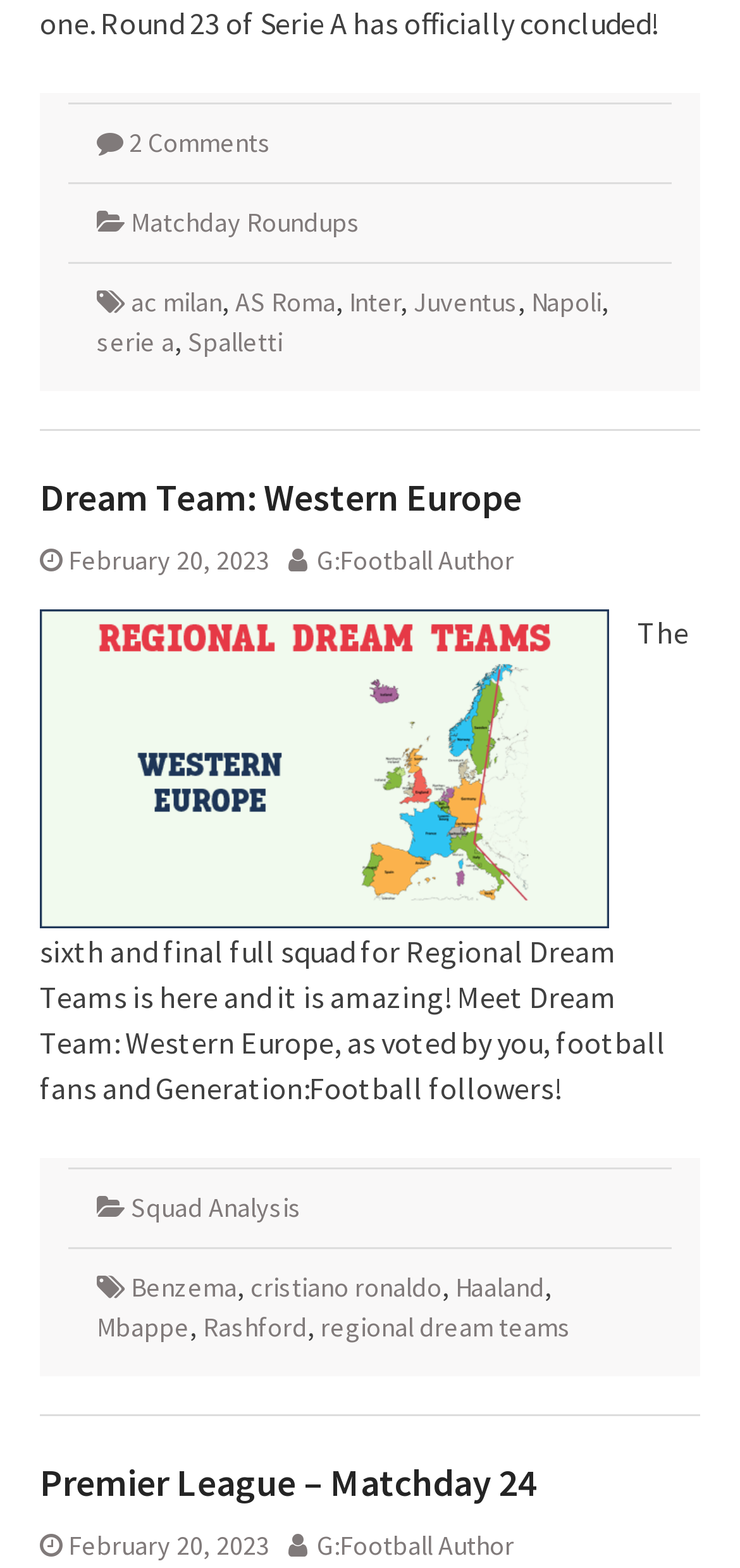Find the bounding box coordinates of the element I should click to carry out the following instruction: "View comments".

[0.174, 0.079, 0.366, 0.101]